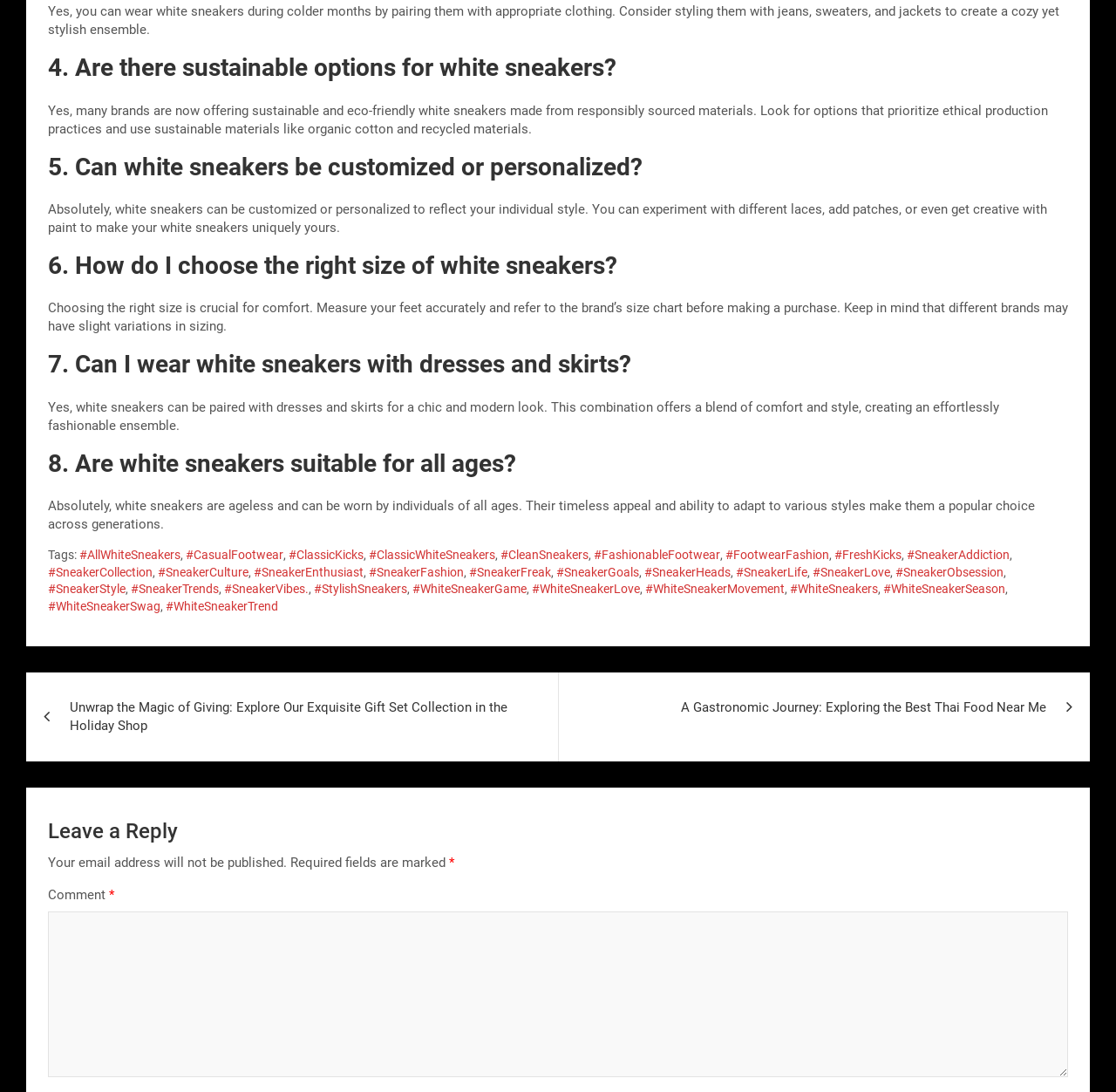Answer the question below using just one word or a short phrase: 
What is the topic of the fourth question?

Sustainable options for white sneakers